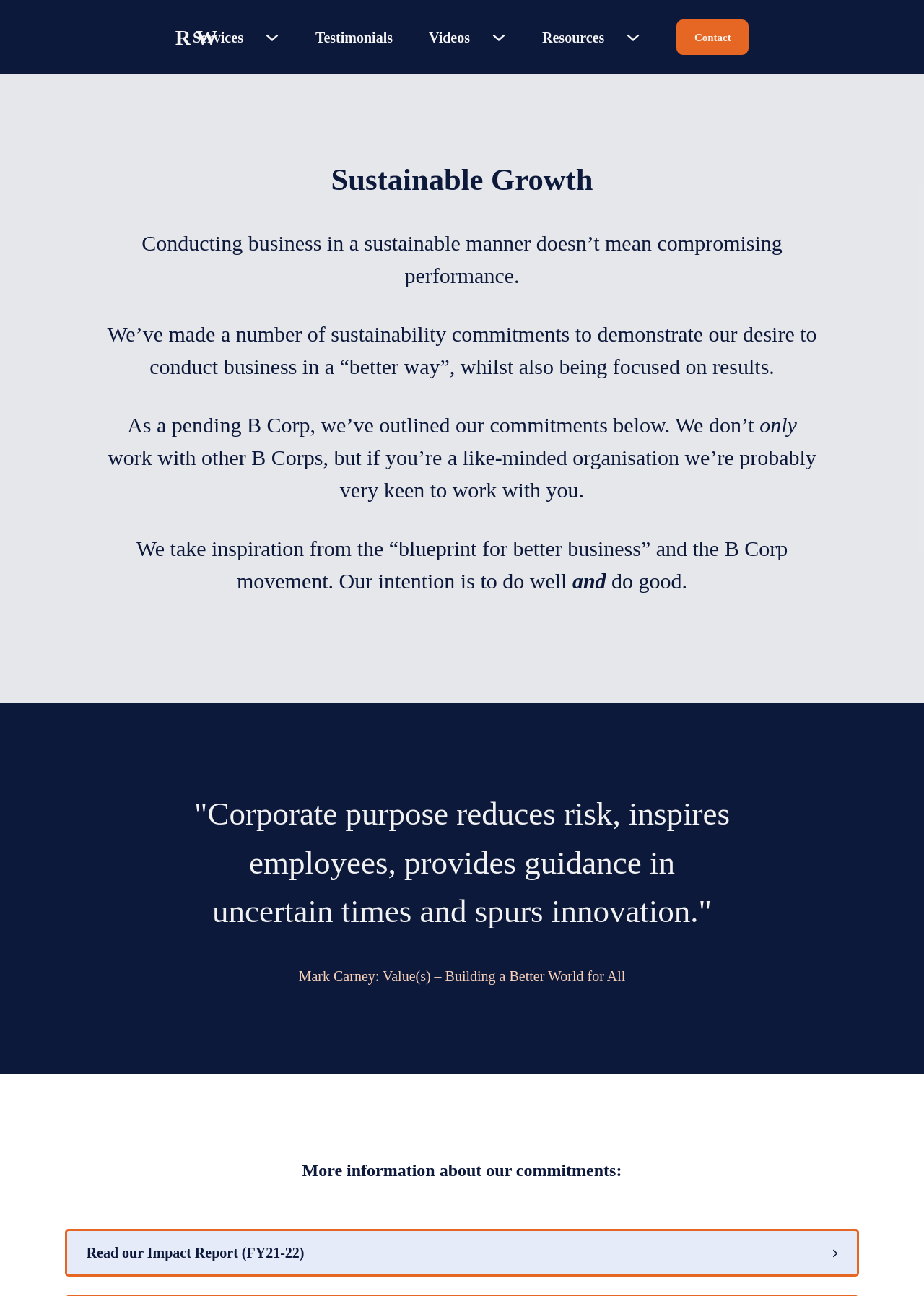Detail the various sections and features of the webpage.

The webpage is about Sustainable Growth, with a focus on conducting business in a sustainable manner. At the top, there is a navigation menu with links to "R W", "Services", "Testimonials", "Videos", "Resources", and "Contact". Each of these links has a corresponding sub-menu button, except for "R W" and "Contact". 

Below the navigation menu, there is a large heading that reads "Sustainable Growth". Underneath this heading, there are three paragraphs of text that describe the company's commitment to sustainability, including its goal to conduct business in a "better way" while focusing on results. The text also mentions that the company is a pending B Corp and outlines its commitments to sustainability.

To the right of the text, there is a figure with a quote about corporate purpose. Below the figure, there is a link to a video or article titled "Mark Carney: Value(s) – Building a Better World for All". 

Further down the page, there is a heading that reads "More information about our commitments:". Below this heading, there is a link to the company's Impact Report for FY21-22.